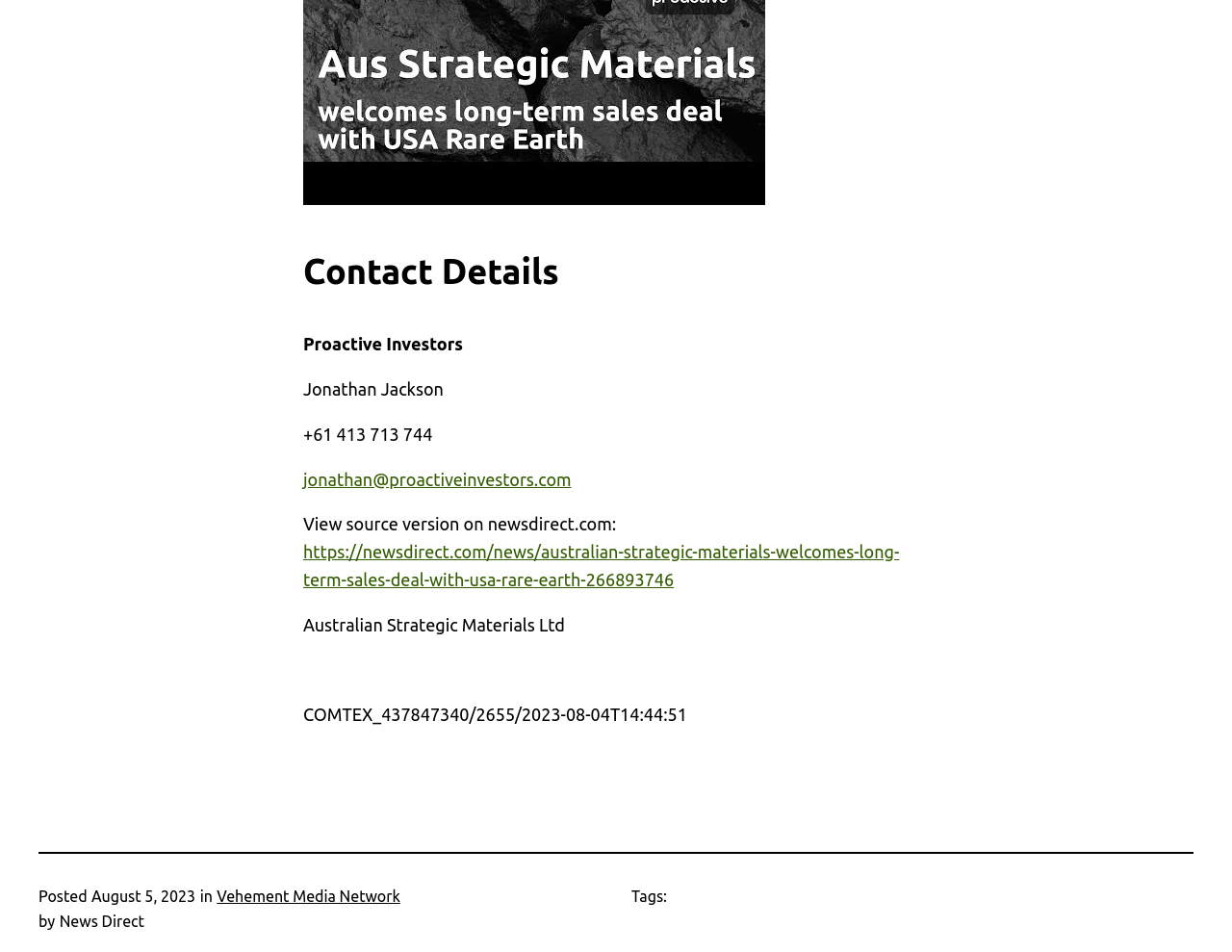Utilize the information from the image to answer the question in detail:
What is the title of the news article?

The link element with the text 'https://newsdirect.com/news/australian-strategic-materials-welcomes-long-term-sales-deal-with-usa-rare-earth-266893746' suggests that the title of the news article is 'Australian Strategic Materials welcomes long-term sales deal with USA Rare Earth'.